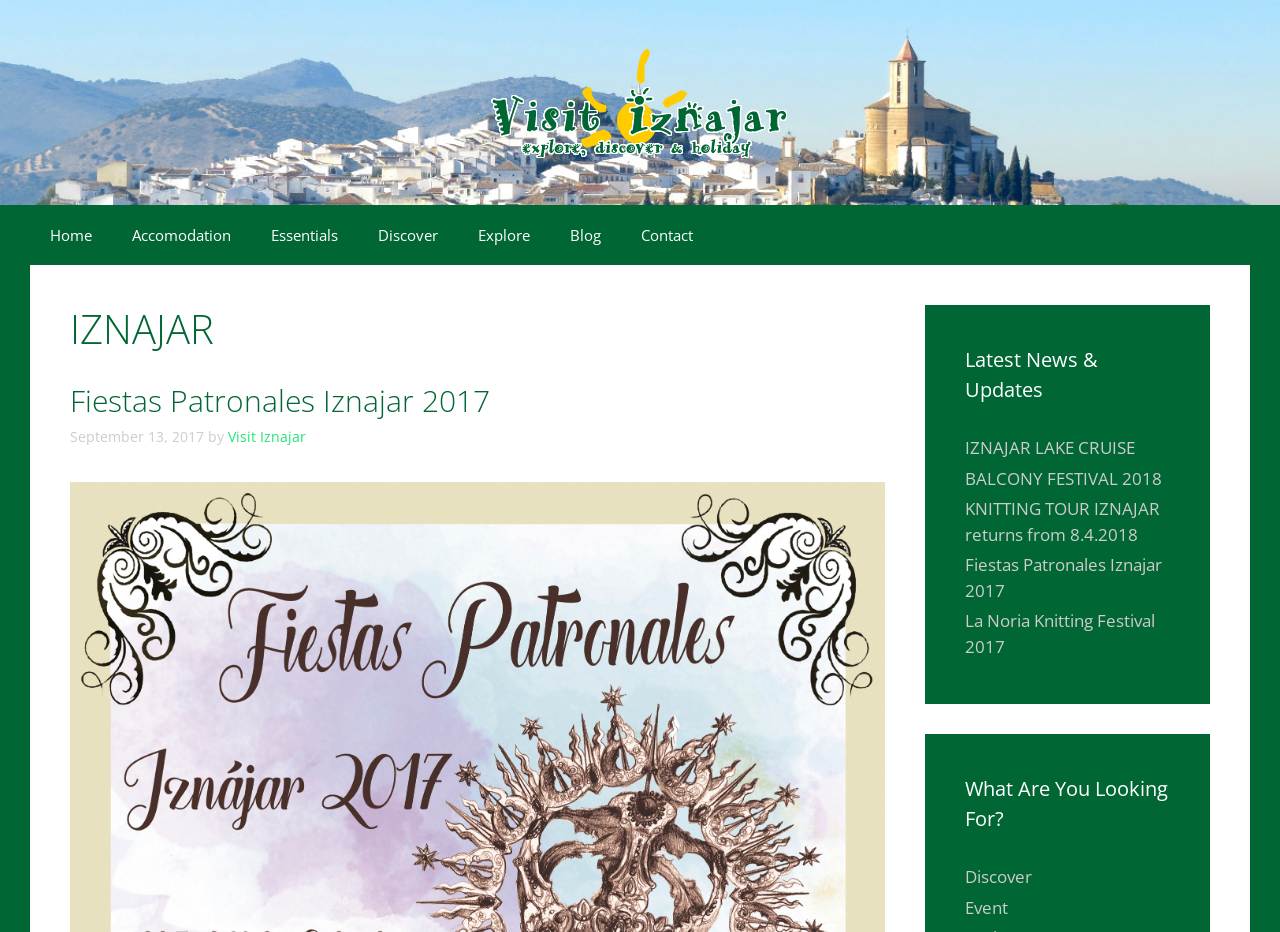Please give the bounding box coordinates of the area that should be clicked to fulfill the following instruction: "Click on 'Schedule a Call' button". The coordinates should be in the format of four float numbers from 0 to 1, i.e., [left, top, right, bottom].

None